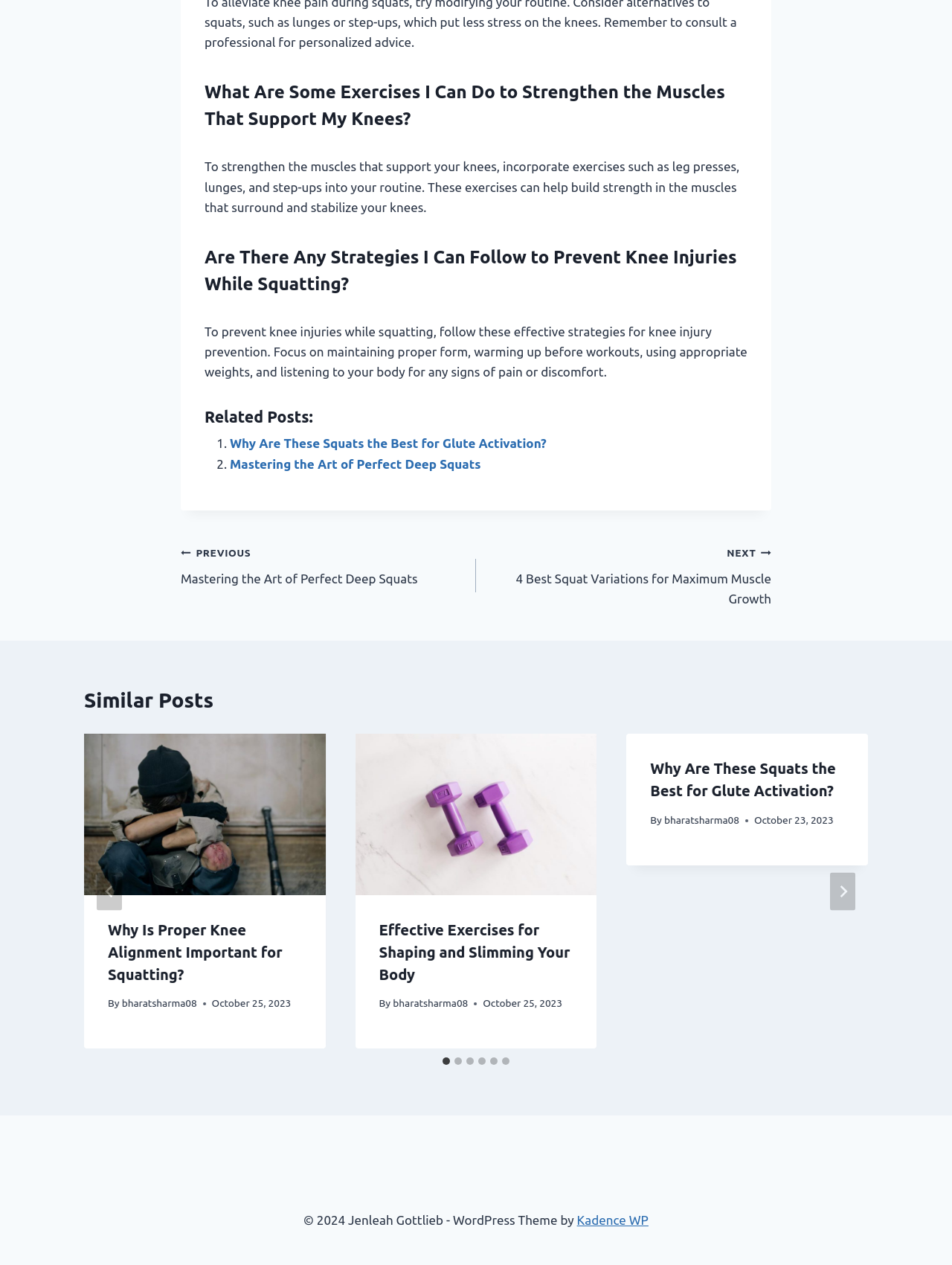Please indicate the bounding box coordinates for the clickable area to complete the following task: "Click on the 'Mastering the Art of Perfect Deep Squats' link". The coordinates should be specified as four float numbers between 0 and 1, i.e., [left, top, right, bottom].

[0.241, 0.361, 0.505, 0.372]